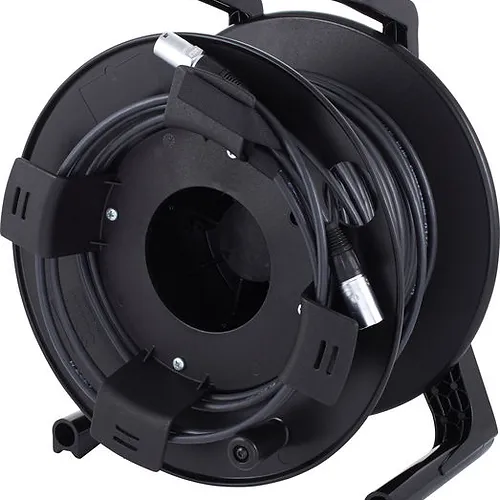Illustrate the image with a detailed and descriptive caption.

This image features a neatly wound spool of Cat5e cable, specifically designed for various data transfer applications. The sturdy black drum holds 10 meters of screened Cat5e cable, ideal for reducing electromagnetic interference and ensuring optimal performance. The spool's design suggests durability, making it suitable for frequent use, while its built-in handle enhances portability. This cable is compliant with modern data communication standards, supporting applications including Gigabit Ethernet. The reel is an essential tool for event services, ensuring reliable connectivity for various setups such as conferences, weddings, and audio-visual equipment hire. The product is featured for hire at a competitive rate of £8.00, reflecting its value for rental applications.